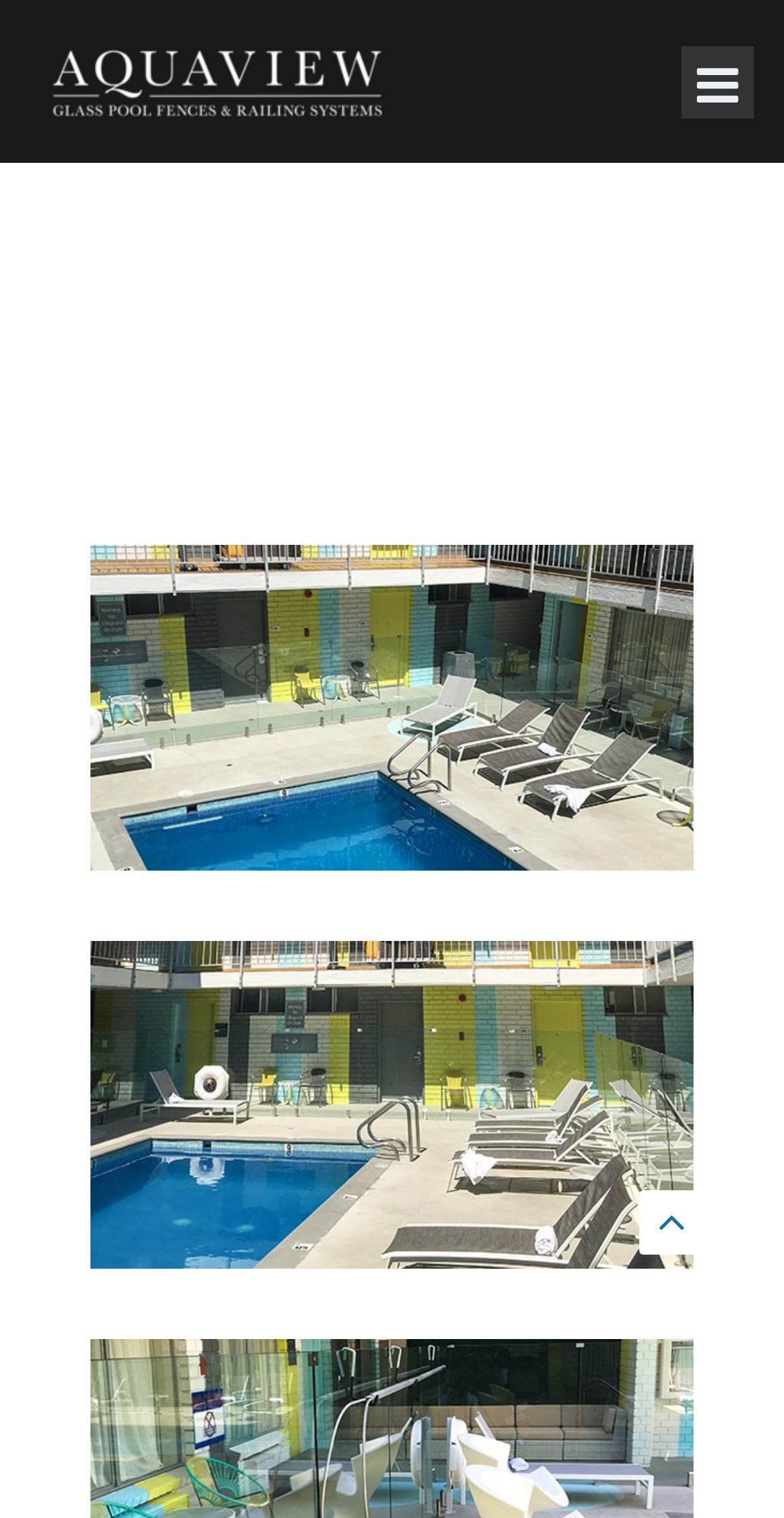Locate the bounding box of the UI element based on this description: "parent_node: Proudly Serving North America". Provide four float numbers between 0 and 1 as [left, top, right, bottom].

[0.815, 0.784, 0.897, 0.826]